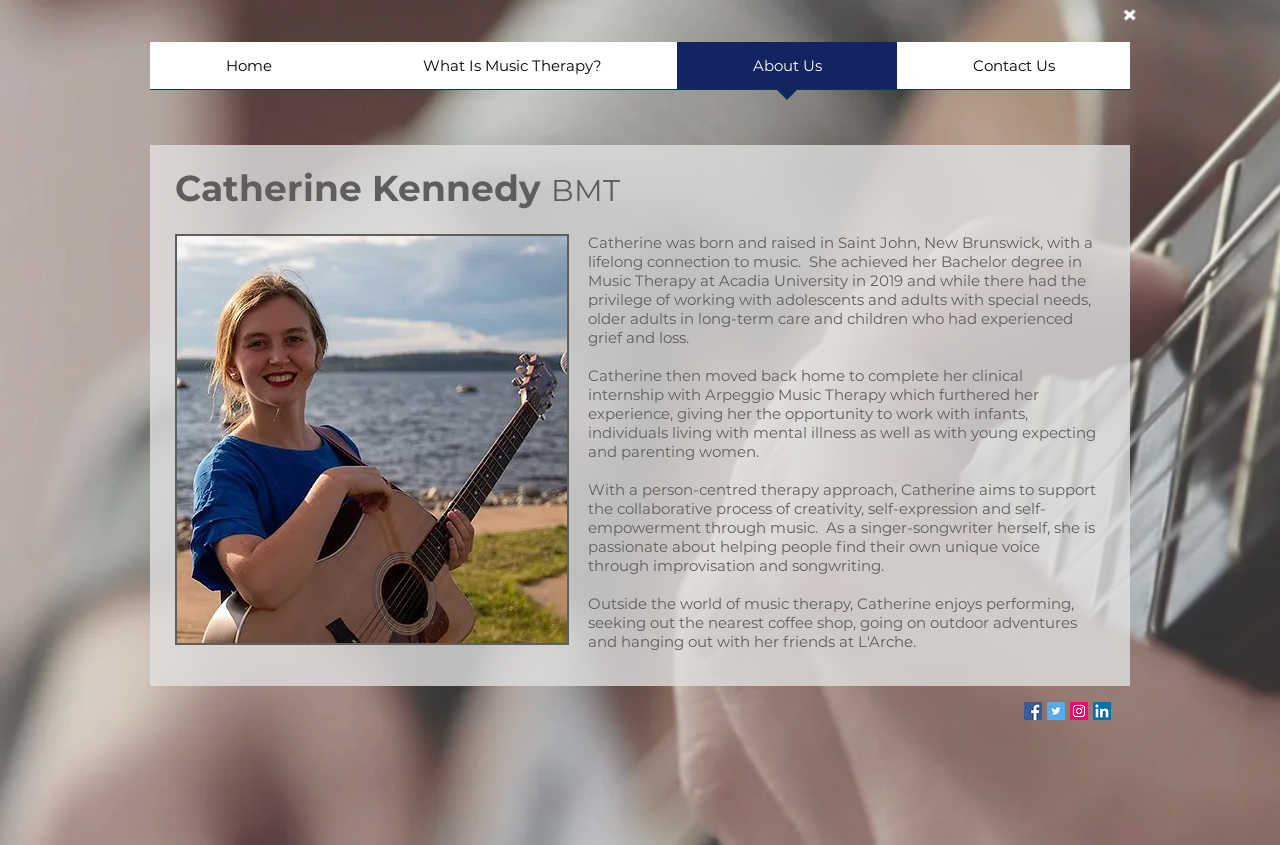Determine the bounding box coordinates of the UI element that matches the following description: "Home". The coordinates should be four float numbers between 0 and 1 in the format [left, top, right, bottom].

[0.117, 0.05, 0.271, 0.121]